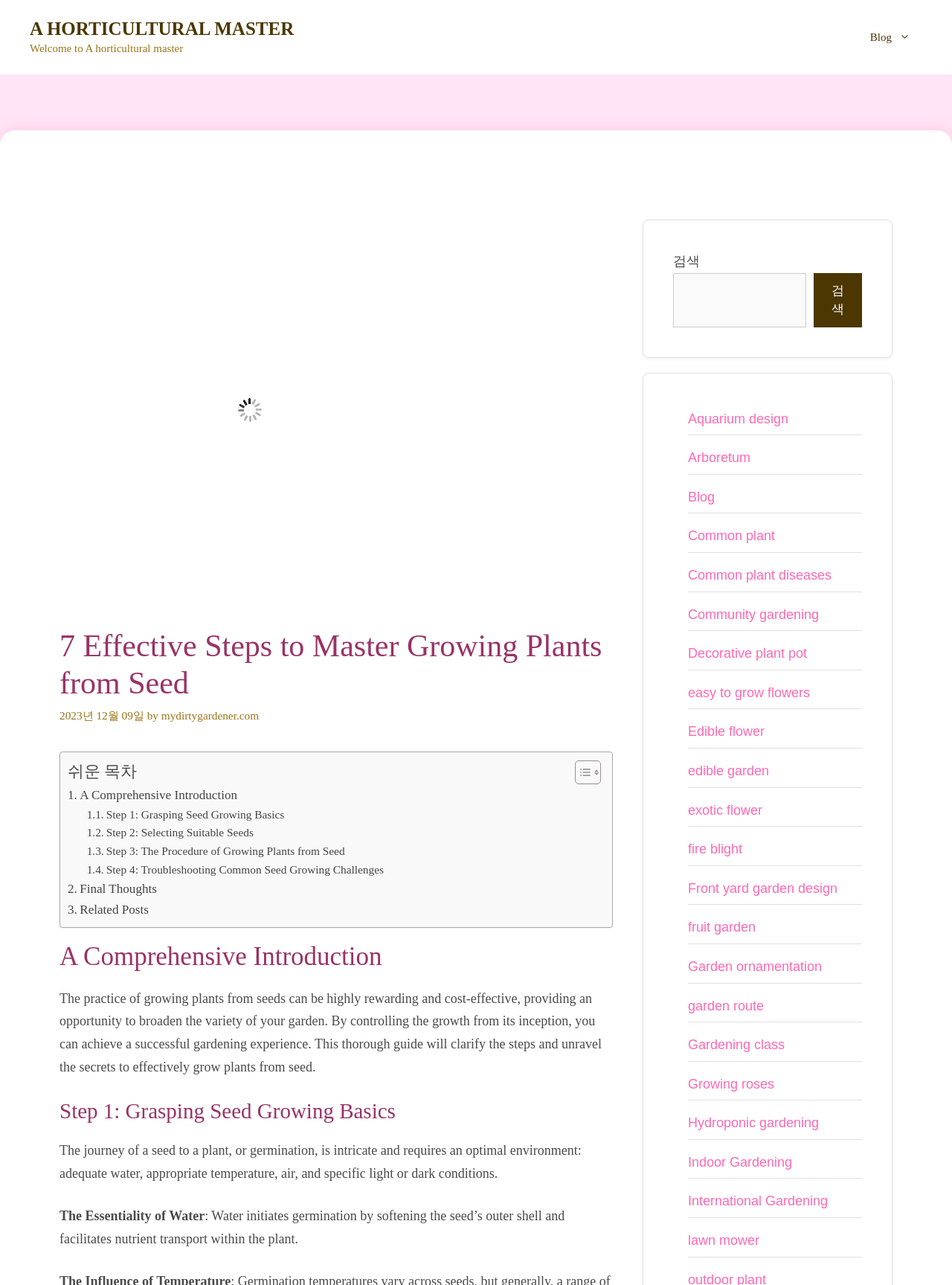Identify the bounding box coordinates of the clickable region required to complete the instruction: "Toggle the table of content". The coordinates should be given as four float numbers within the range of 0 and 1, i.e., [left, top, right, bottom].

[0.592, 0.591, 0.627, 0.611]